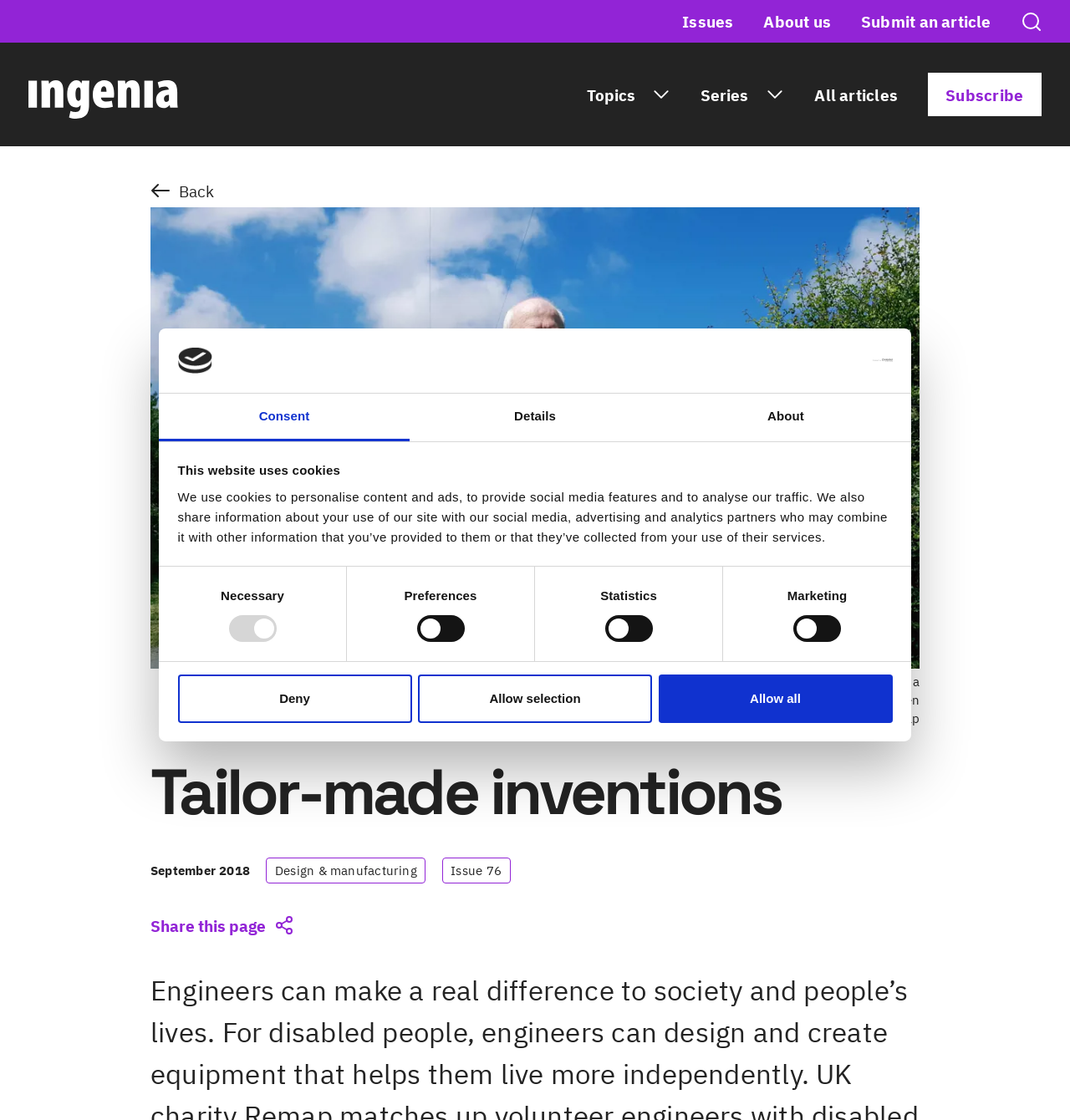Find the bounding box coordinates of the area that needs to be clicked in order to achieve the following instruction: "Click the 'SAPPORO TRAVEL' link". The coordinates should be specified as four float numbers between 0 and 1, i.e., [left, top, right, bottom].

None